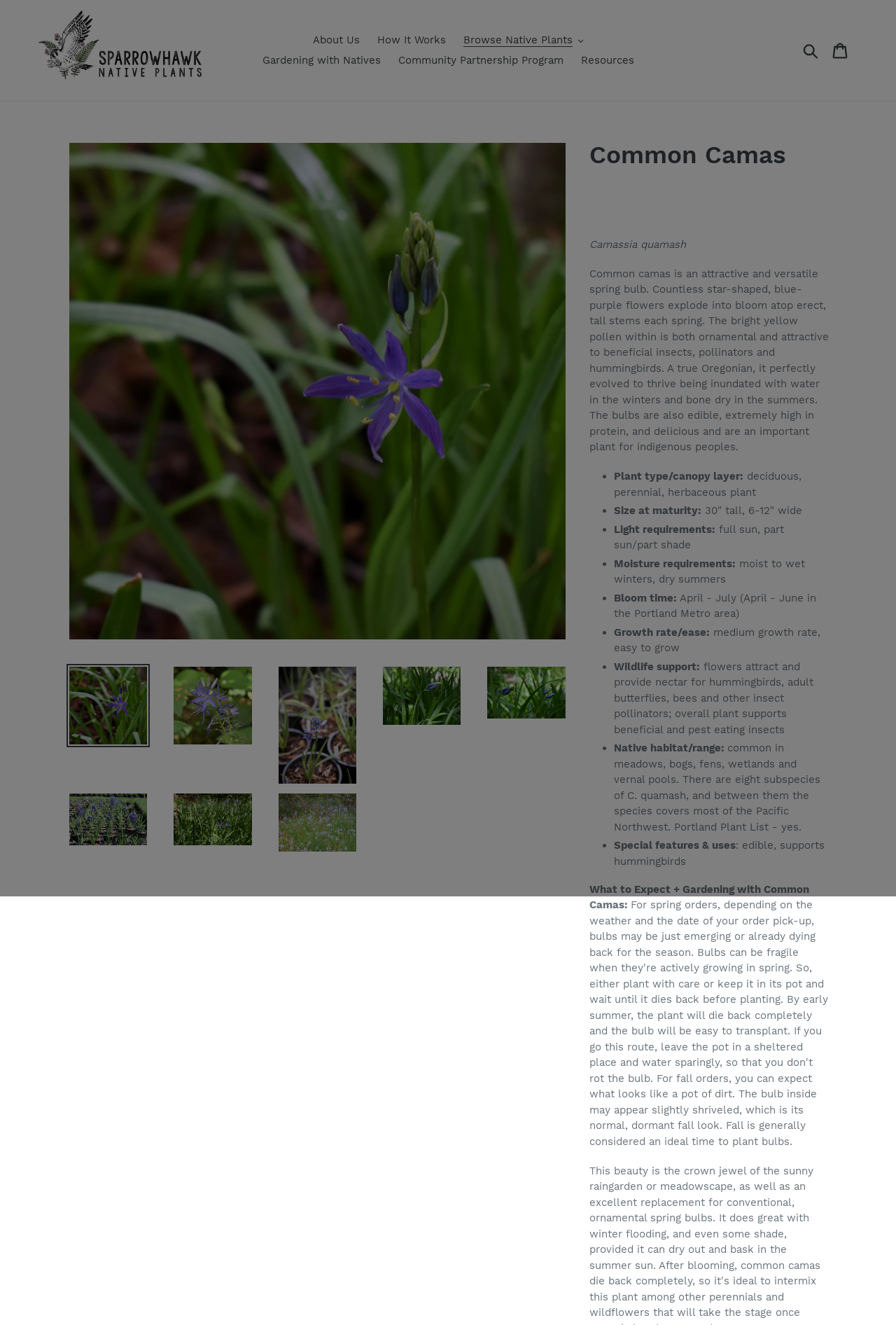Bounding box coordinates are specified in the format (top-left x, top-left y, bottom-right x, bottom-right y). All values are floating point numbers bounded between 0 and 1. Please provide the bounding box coordinate of the region this sentence describes: alt="Sparrowhawk Native Plants Logo"

[0.043, 0.008, 0.271, 0.068]